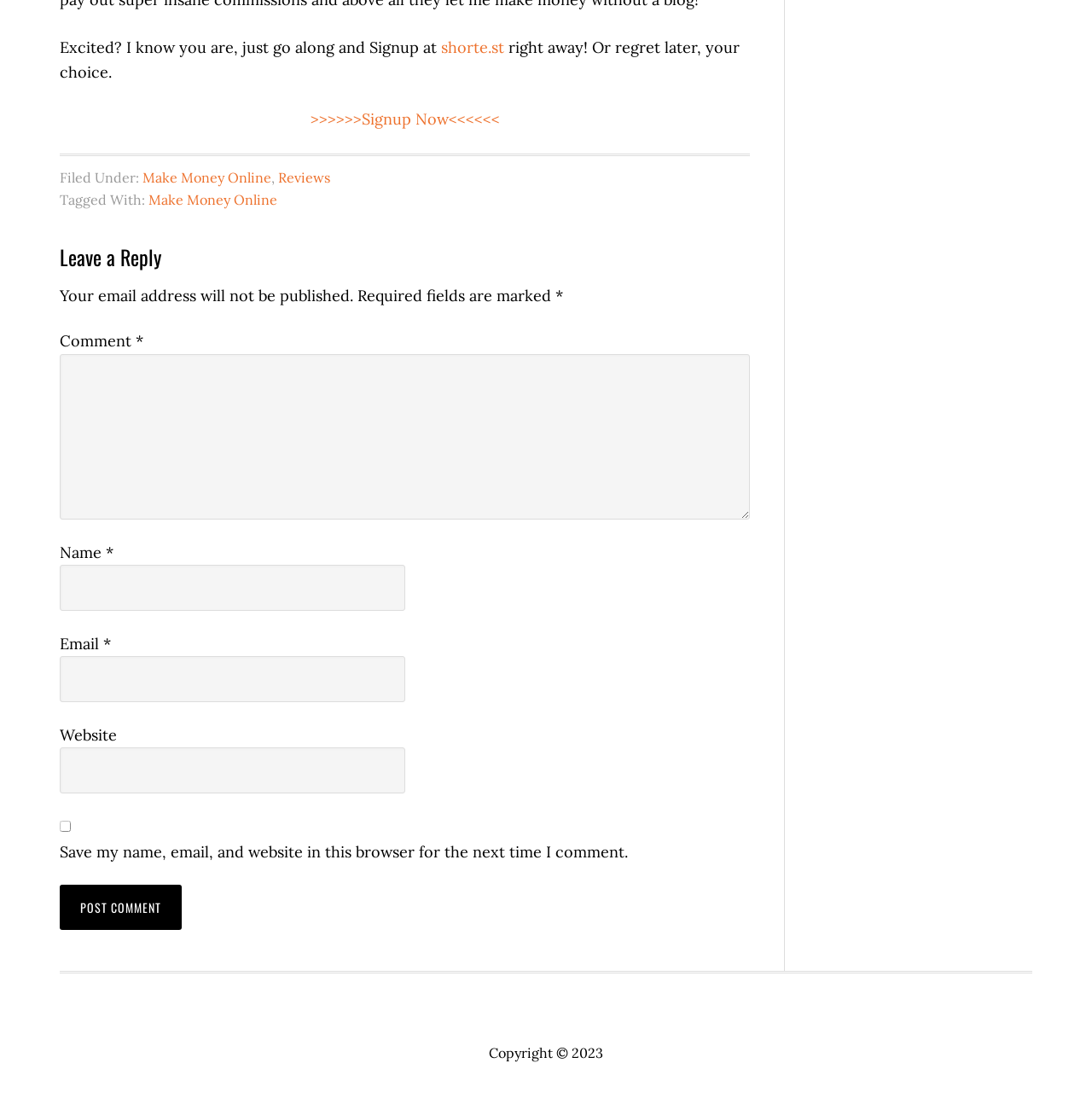What is the call-to-action in the top section?
Based on the image, answer the question with as much detail as possible.

The top section of the webpage has a call-to-action button that says '>>>>>>Signup Now<<<<<<', which is a prominent element on the page.